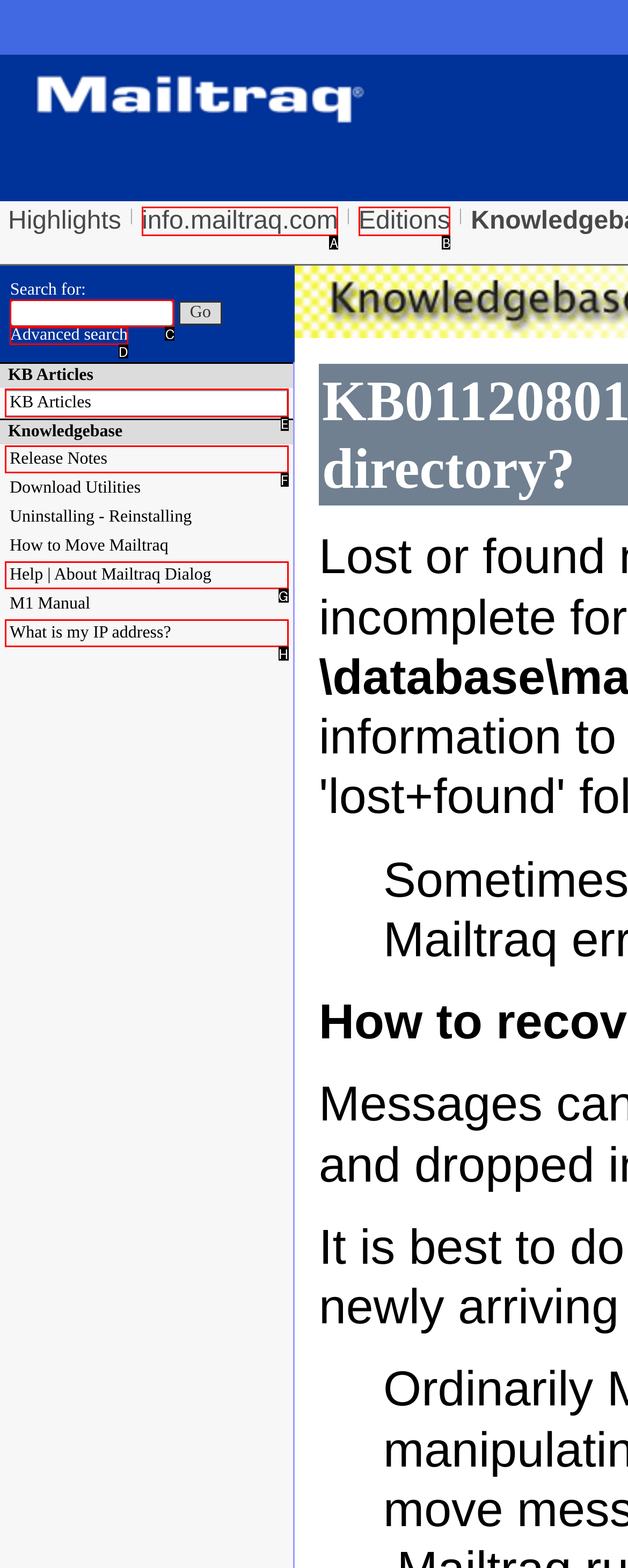Determine the HTML element to be clicked to complete the task: View KB Articles. Answer by giving the letter of the selected option.

E